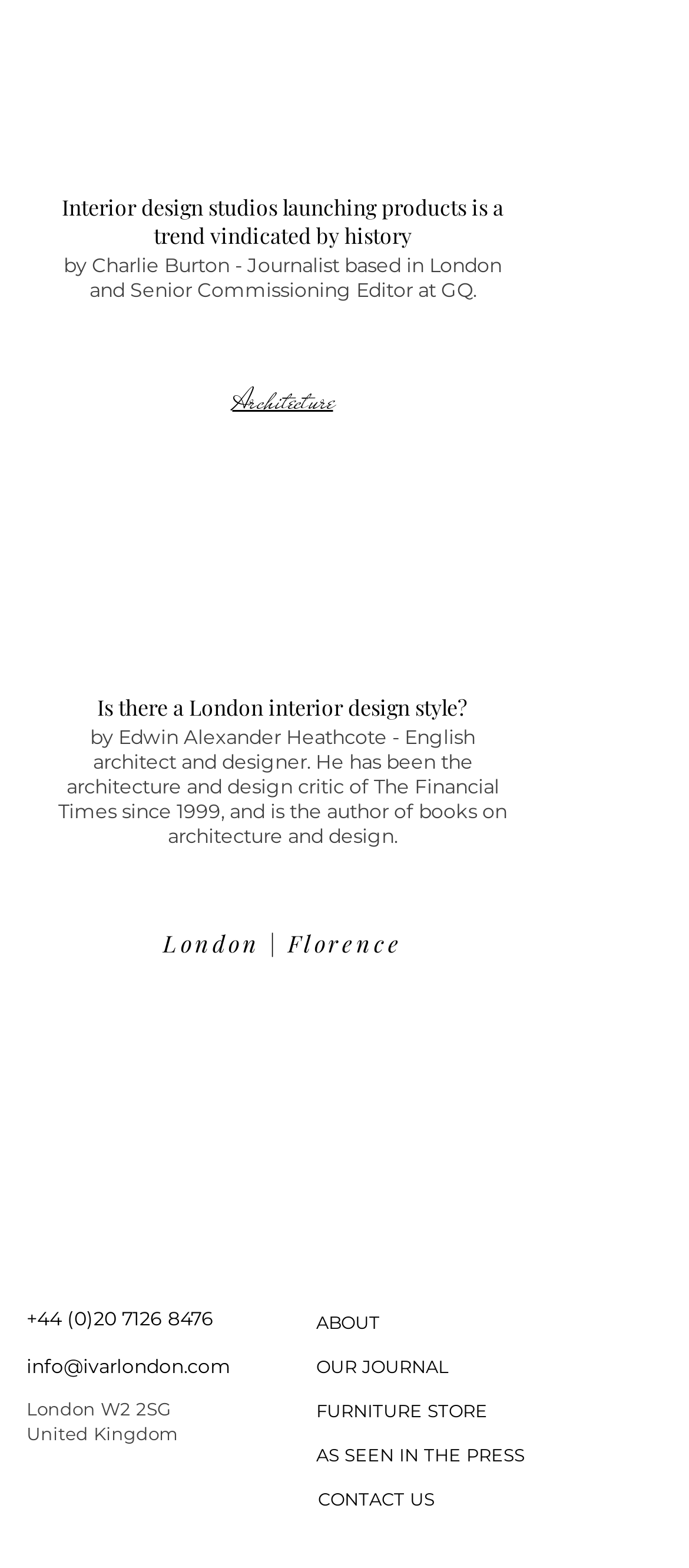What is the type of image on the webpage with the text 'Ennismore SW7 (5).jpg'?
Provide a detailed answer to the question using information from the image.

The answer can be found in the generic element with the text 'Ennismore SW7 (5).jpg' which is an image file with a '.jpg' extension.